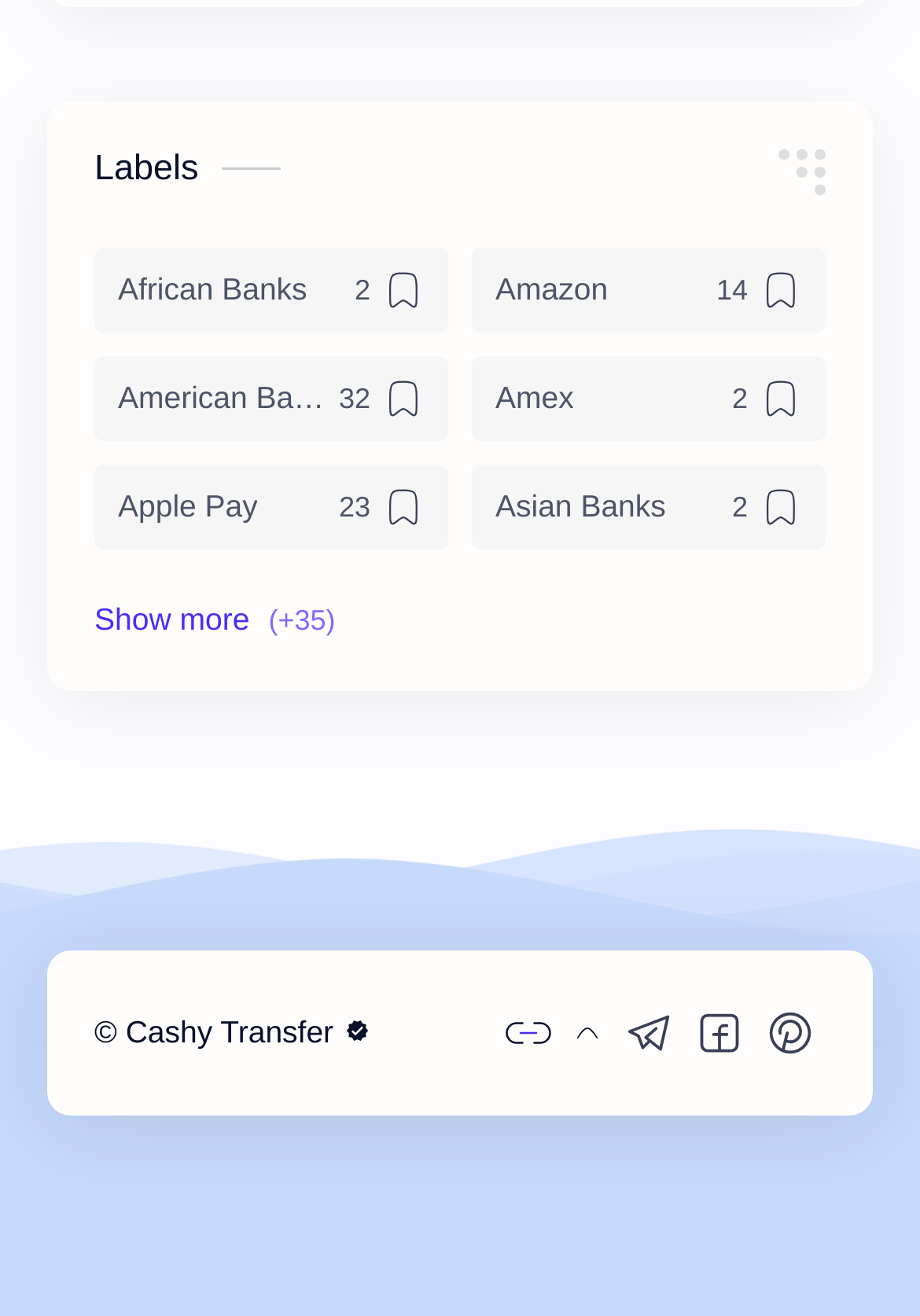What is the category of 'African Banks'?
Using the image as a reference, answer the question in detail.

The category of 'African Banks' can be determined by looking at the heading above it, which is 'Labels'. This suggests that 'African Banks' is a type of label.